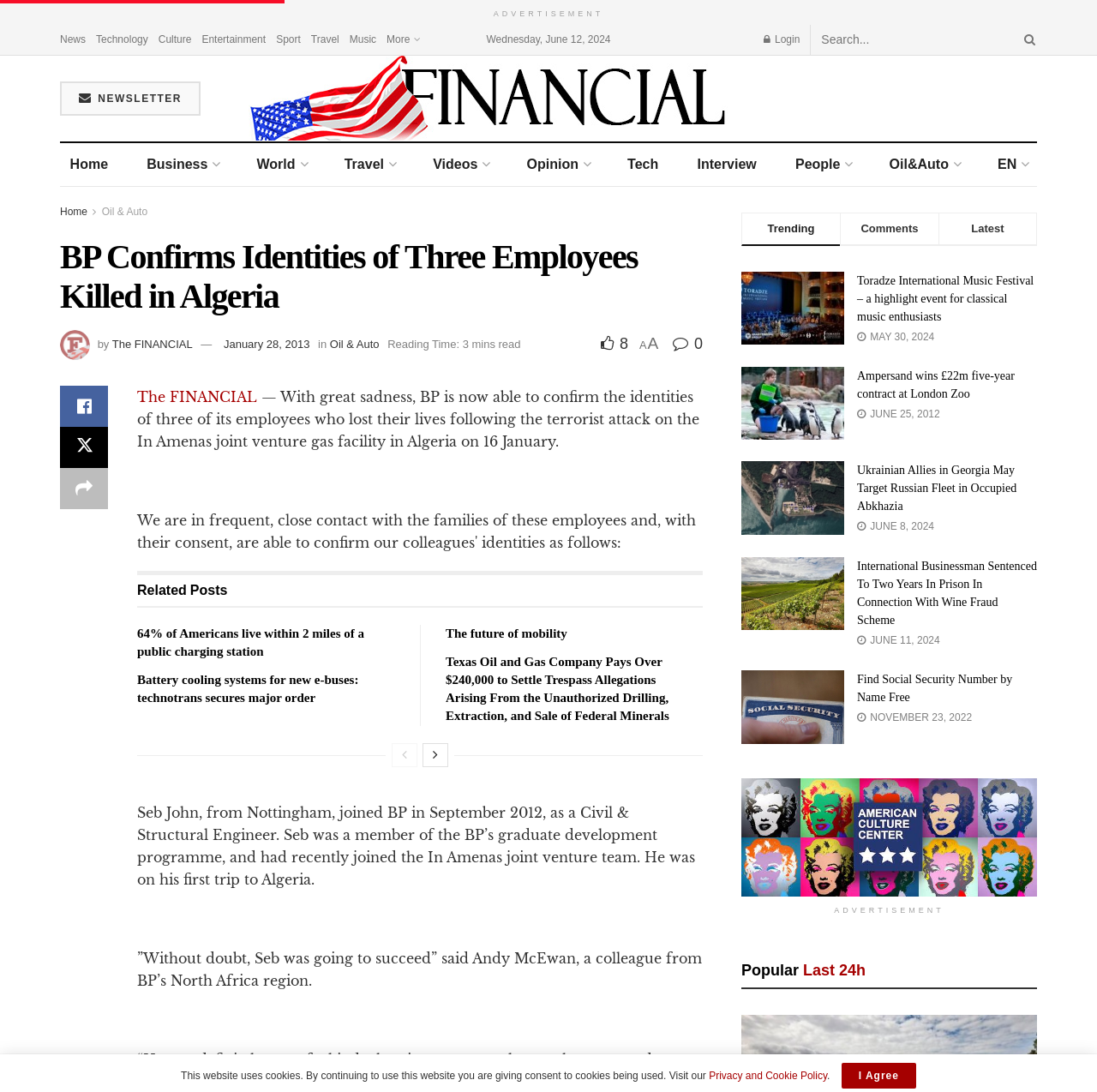Ascertain the bounding box coordinates for the UI element detailed here: "Privacy and Cookie Policy". The coordinates should be provided as [left, top, right, bottom] with each value being a float between 0 and 1.

[0.646, 0.98, 0.754, 0.991]